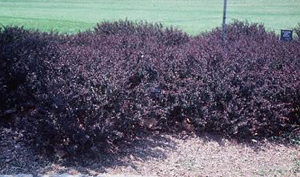Offer an in-depth caption that covers the entire scene depicted in the image.

The image showcases a dense patch of the ‘Crimson Pygmy’ cultivar of Japanese barberry, a plant known for its striking purple foliage. This cultivar is recognized for producing fewer fruits and seeds compared to the wild type, making it a popular choice among gardeners. However, it is not a hybrid, and observations have indicated that it does not breed true from seed; open-pollinated offspring may display characteristics of the wild type. The surrounding area appears well-maintained, with the cultivated barberry forming a lush border against a backdrop of green grass. This cultivar is part of ongoing discussions regarding the ecological impact of ornamental plants, particularly concerning their invasive potential in natural areas.